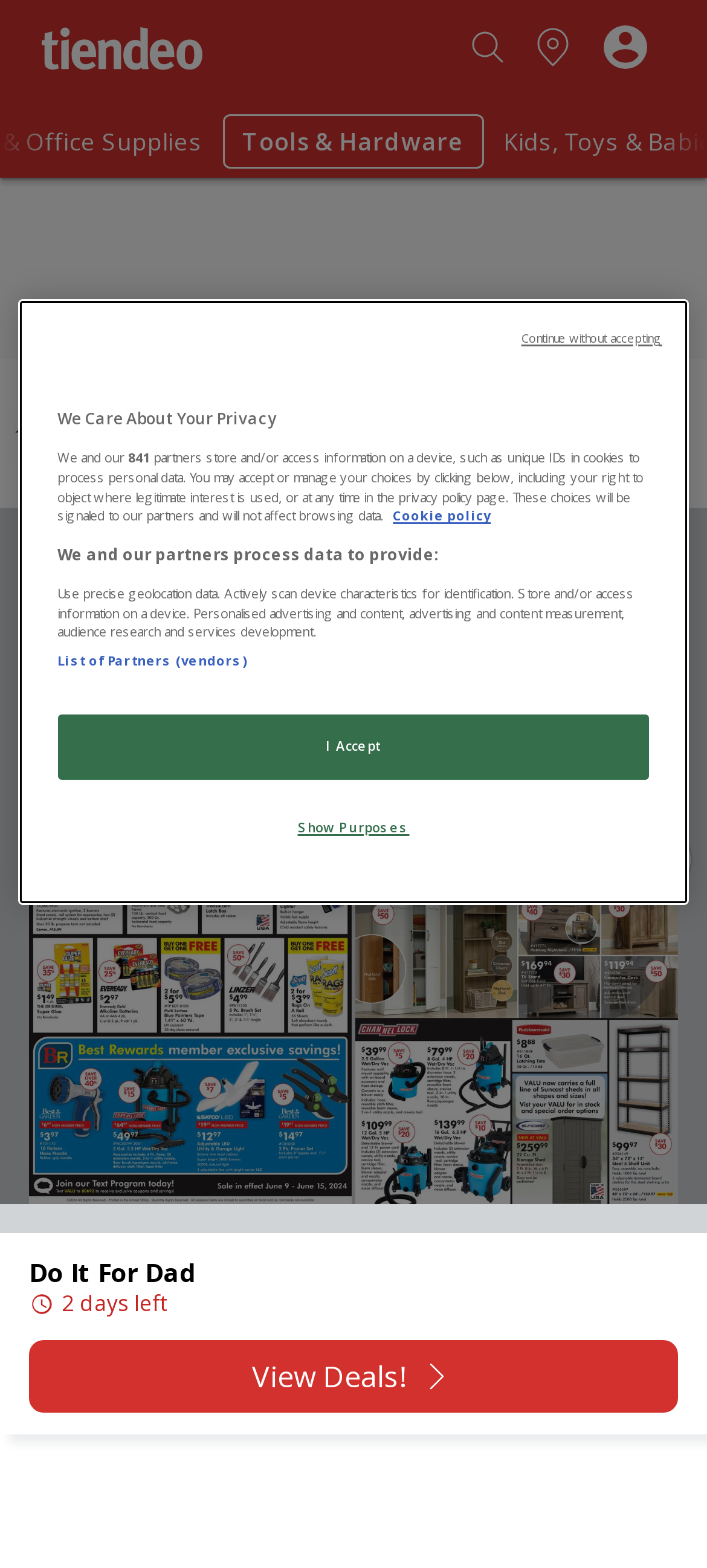Find and indicate the bounding box coordinates of the region you should select to follow the given instruction: "Search for deals".

[0.644, 0.015, 0.736, 0.05]